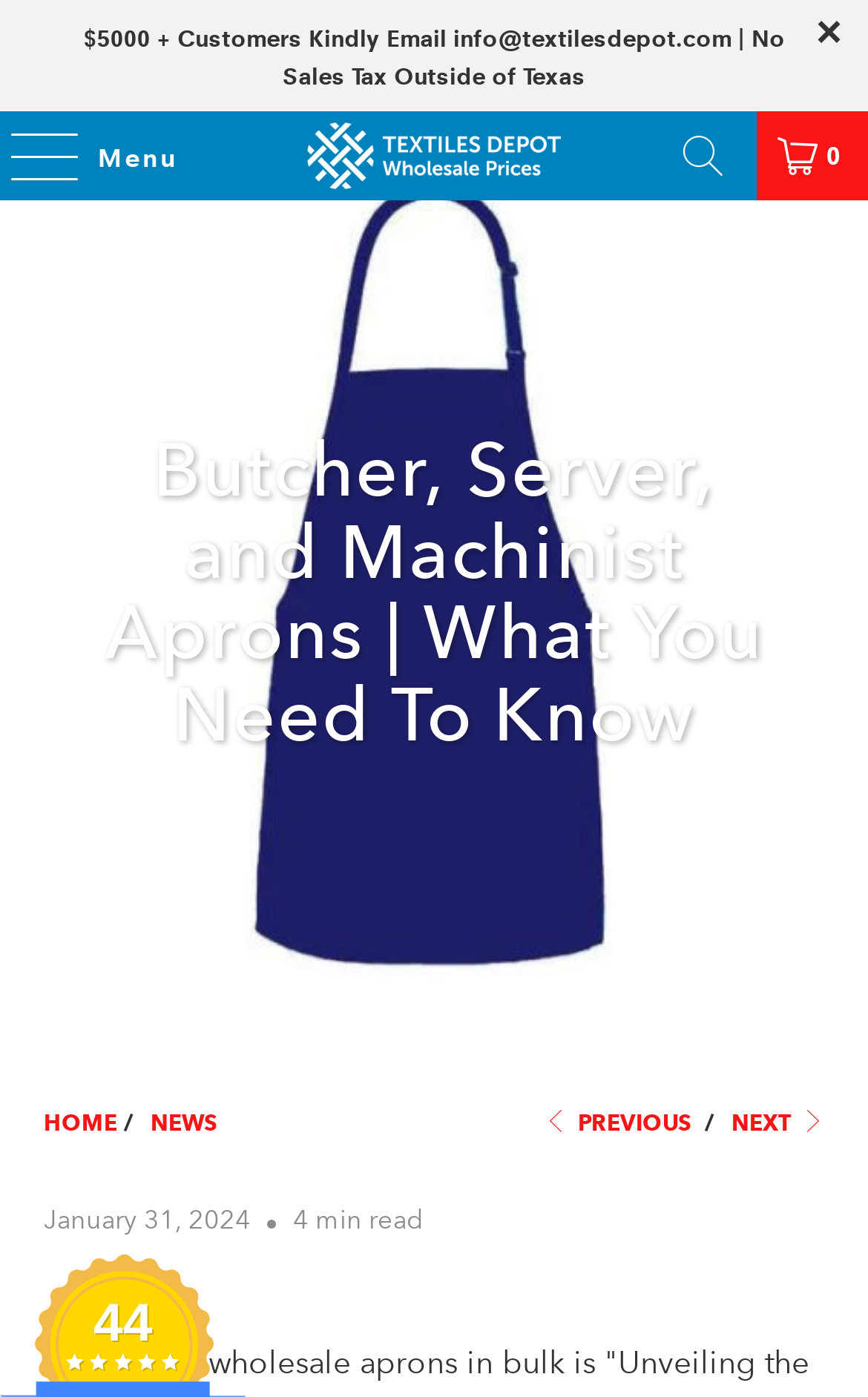What is the name of the website?
Please provide a full and detailed response to the question.

I determined the answer by looking at the link element with the text 'Textiles Depot' and an image with the same name, which is likely the logo of the website.